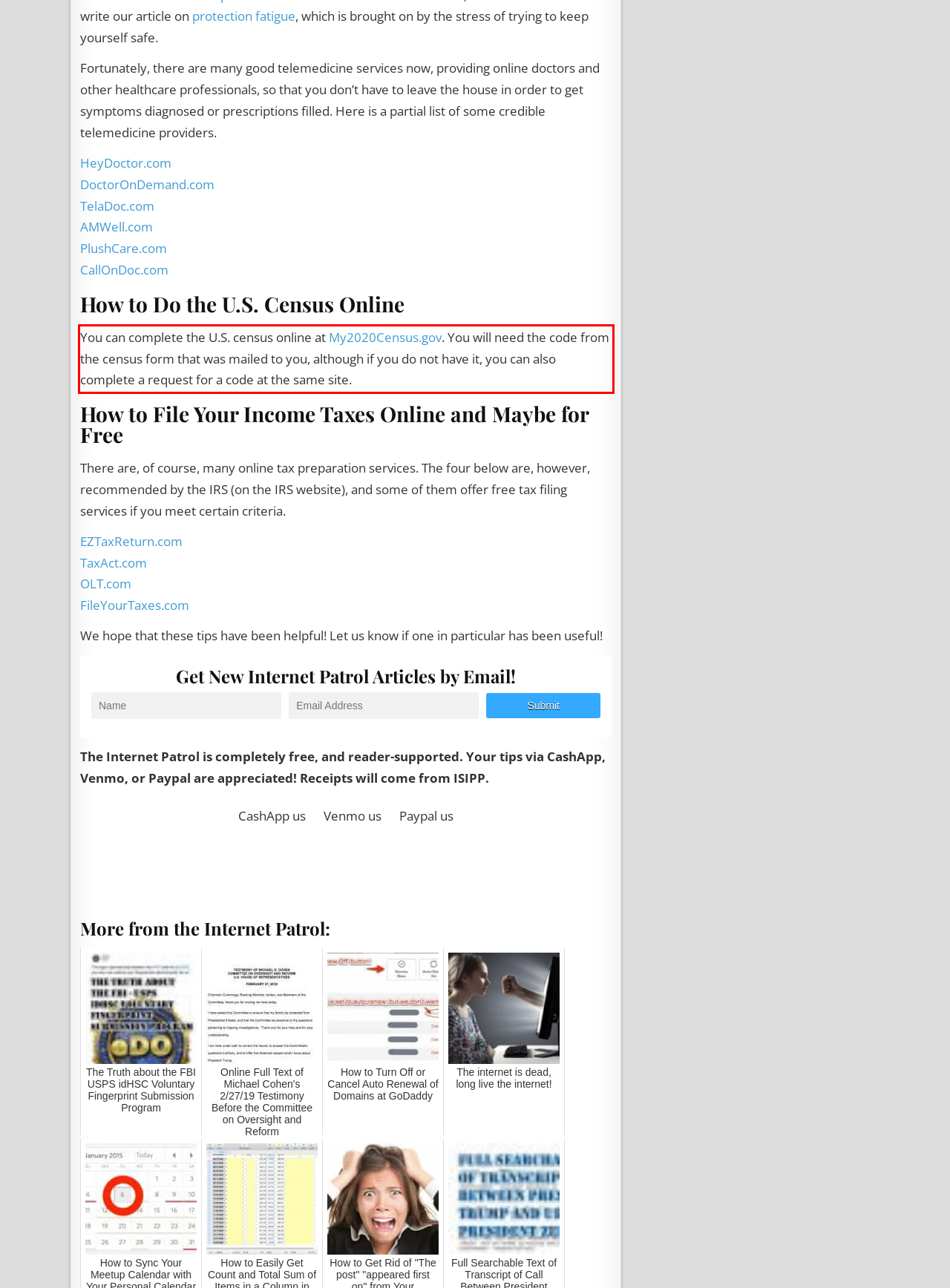Given a screenshot of a webpage, identify the red bounding box and perform OCR to recognize the text within that box.

You can complete the U.S. census online at My2020Census.gov. You will need the code from the census form that was mailed to you, although if you do not have it, you can also complete a request for a code at the same site.